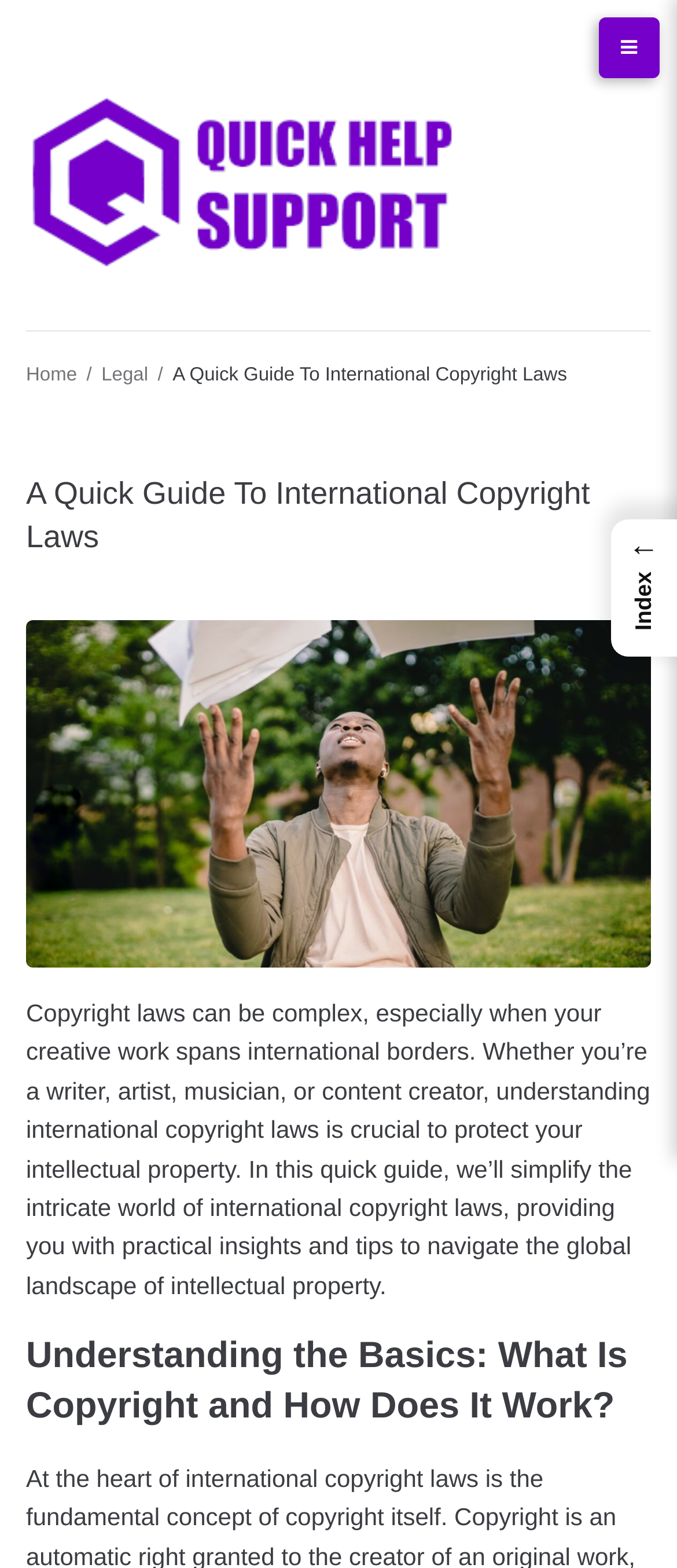Determine the bounding box for the UI element as described: "Home". The coordinates should be represented as four float numbers between 0 and 1, formatted as [left, top, right, bottom].

[0.038, 0.233, 0.114, 0.246]